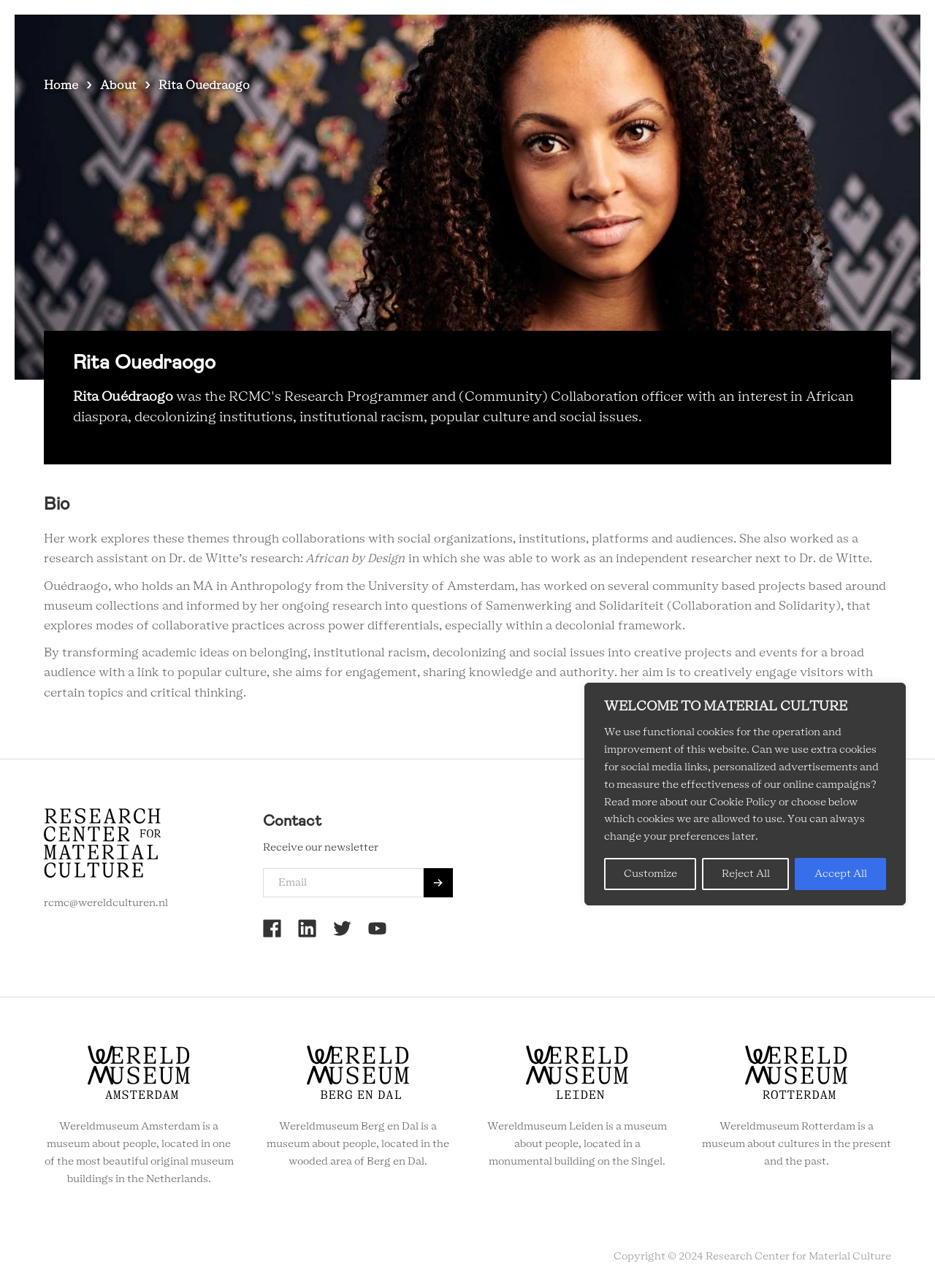Could you indicate the bounding box coordinates of the region to click in order to complete this instruction: "Subscribe to the newsletter".

[0.453, 0.674, 0.484, 0.697]